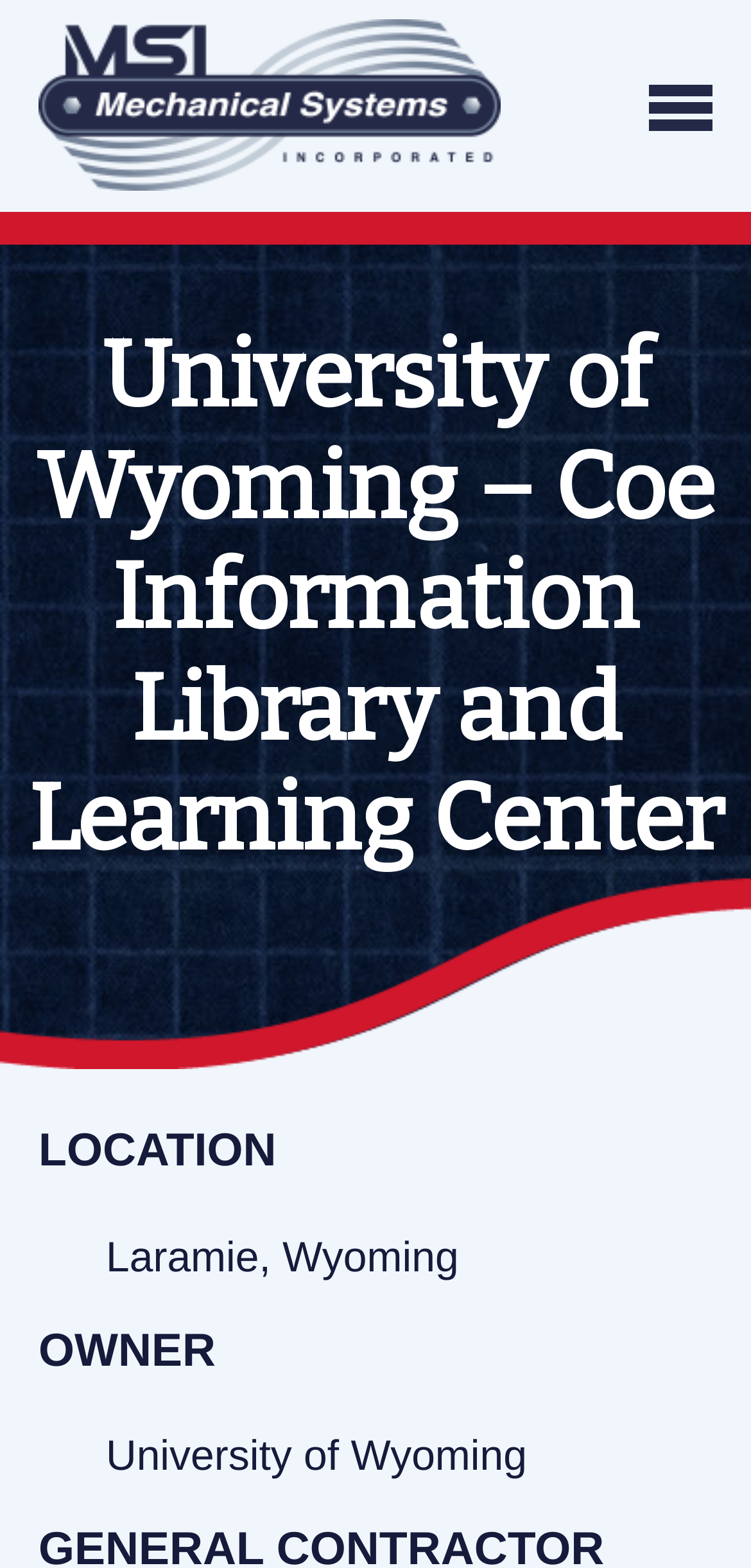Identify the primary heading of the webpage and provide its text.

University of Wyoming – Coe Information Library and Learning Center